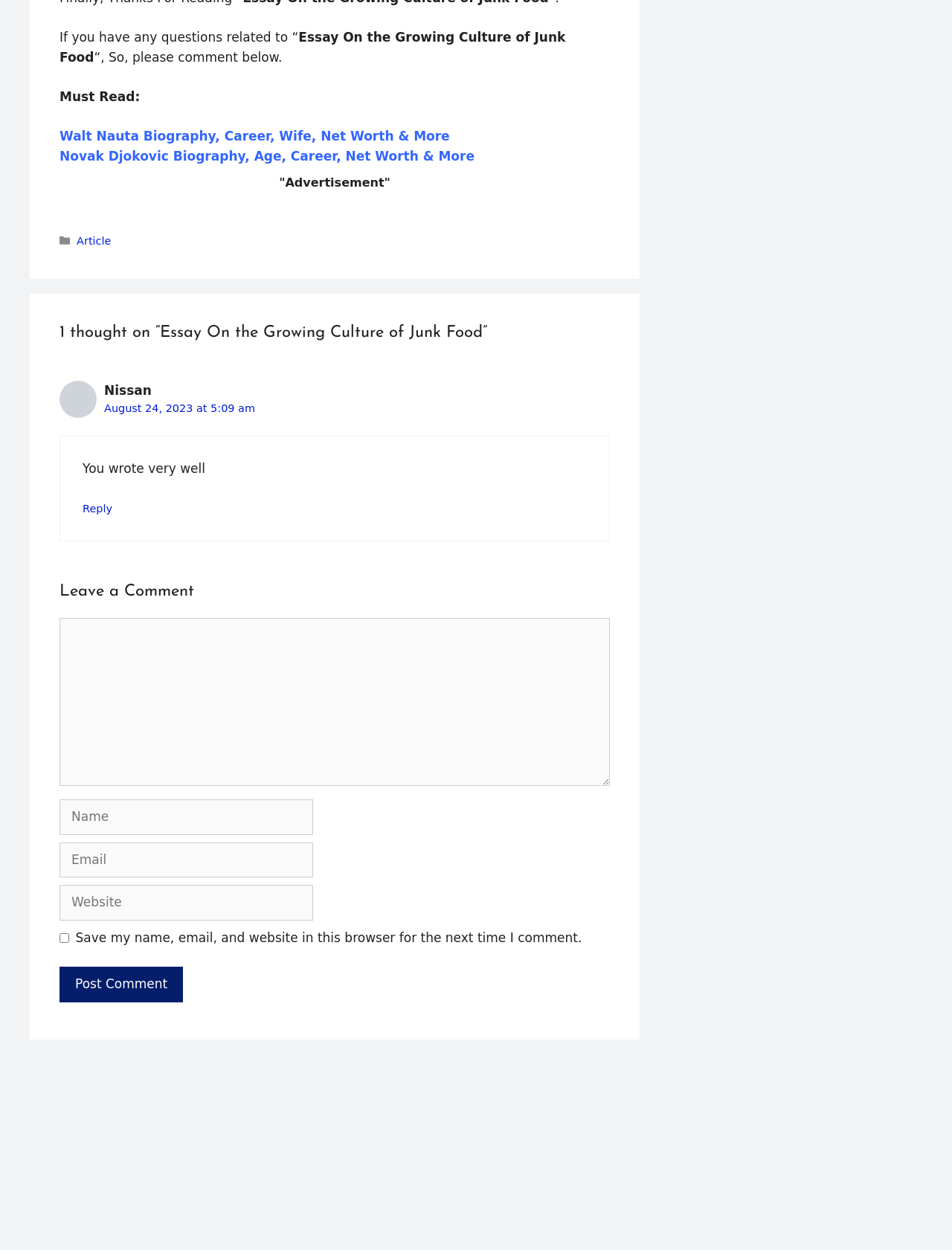Identify the bounding box coordinates of the clickable region required to complete the instruction: "Post your comment". The coordinates should be given as four float numbers within the range of 0 and 1, i.e., [left, top, right, bottom].

[0.062, 0.773, 0.192, 0.802]